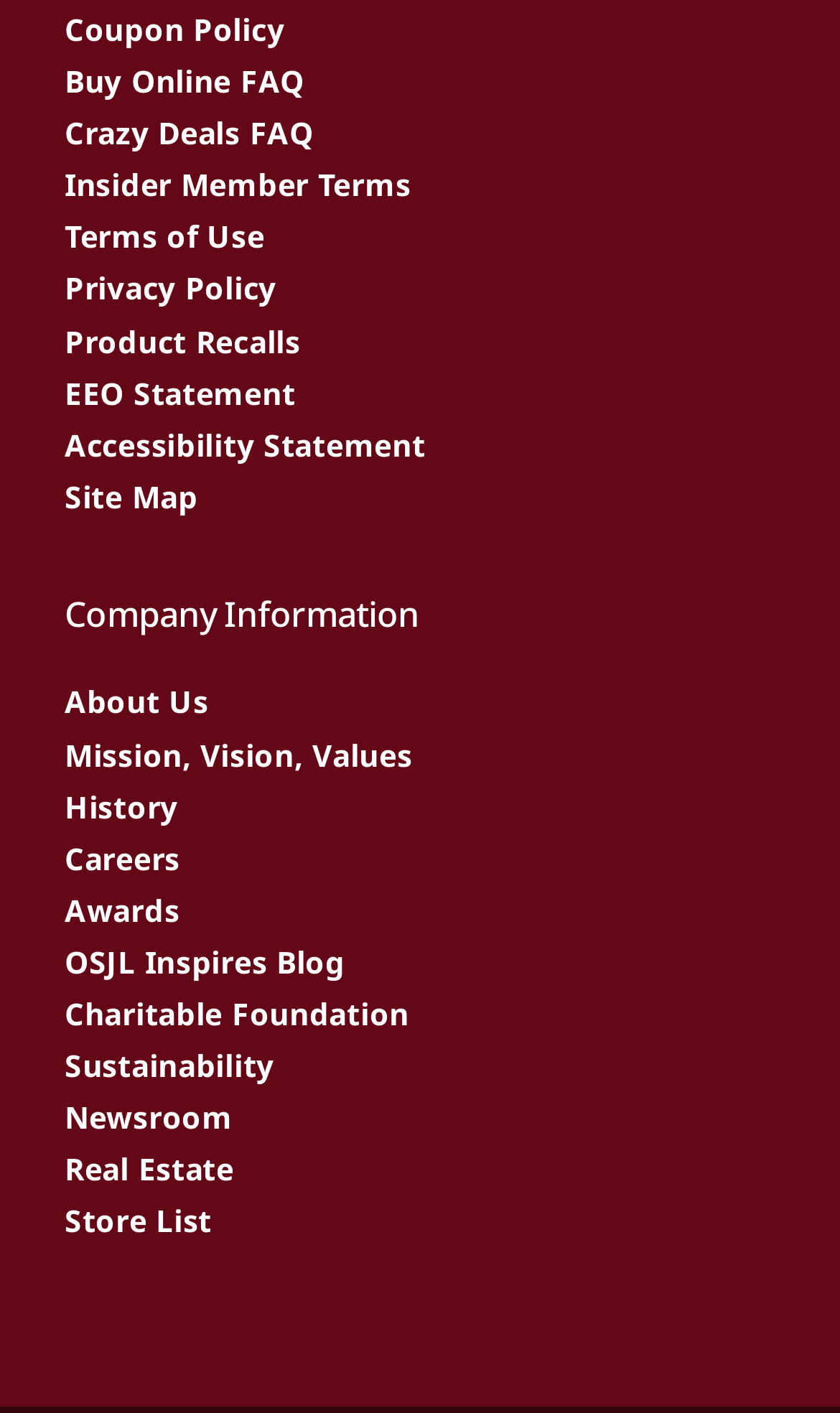Determine the bounding box coordinates of the clickable region to execute the instruction: "Read about terms of use". The coordinates should be four float numbers between 0 and 1, denoted as [left, top, right, bottom].

[0.077, 0.153, 0.315, 0.182]